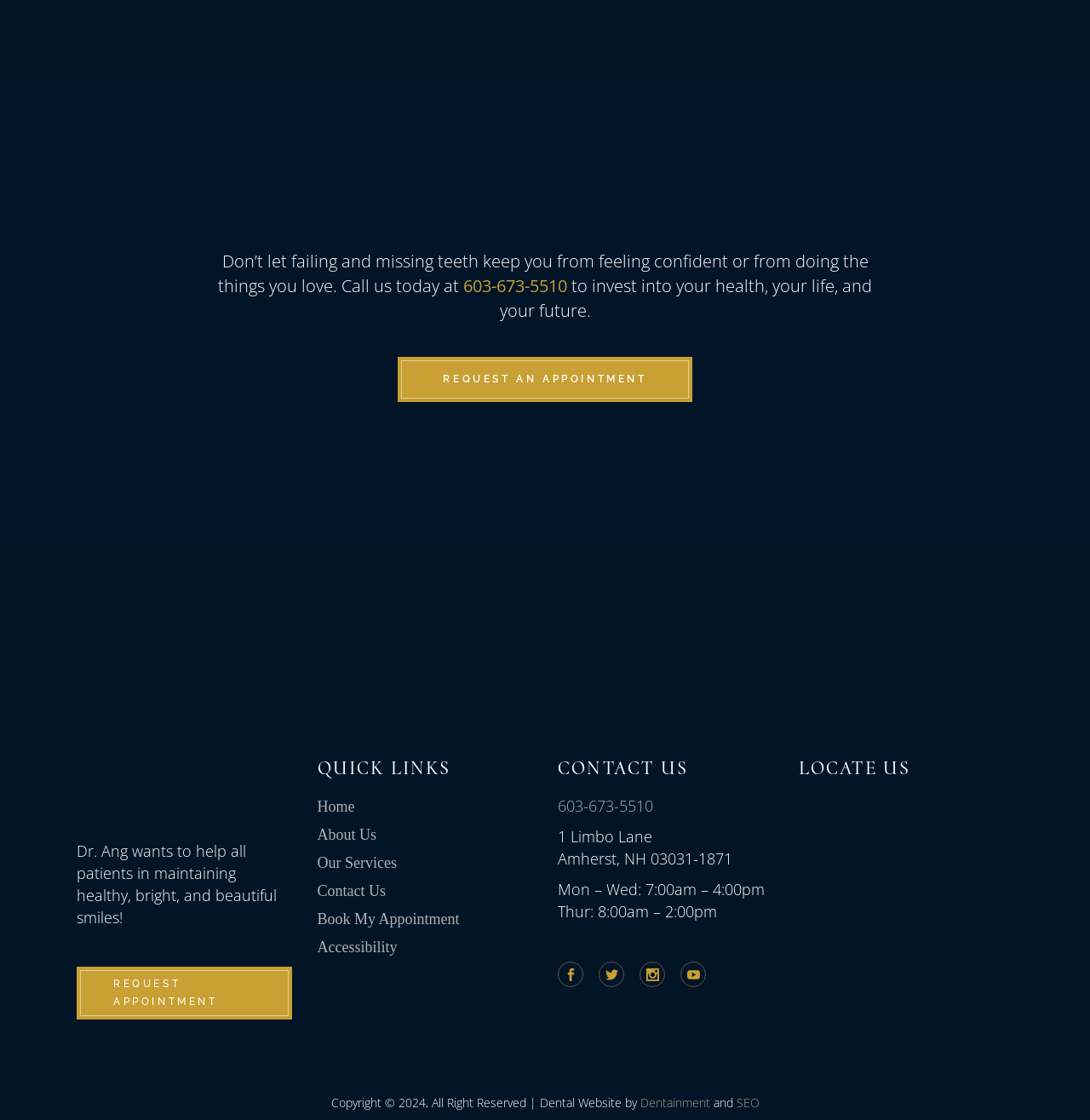Pinpoint the bounding box coordinates for the area that should be clicked to perform the following instruction: "View the location".

[0.732, 0.71, 0.93, 0.824]